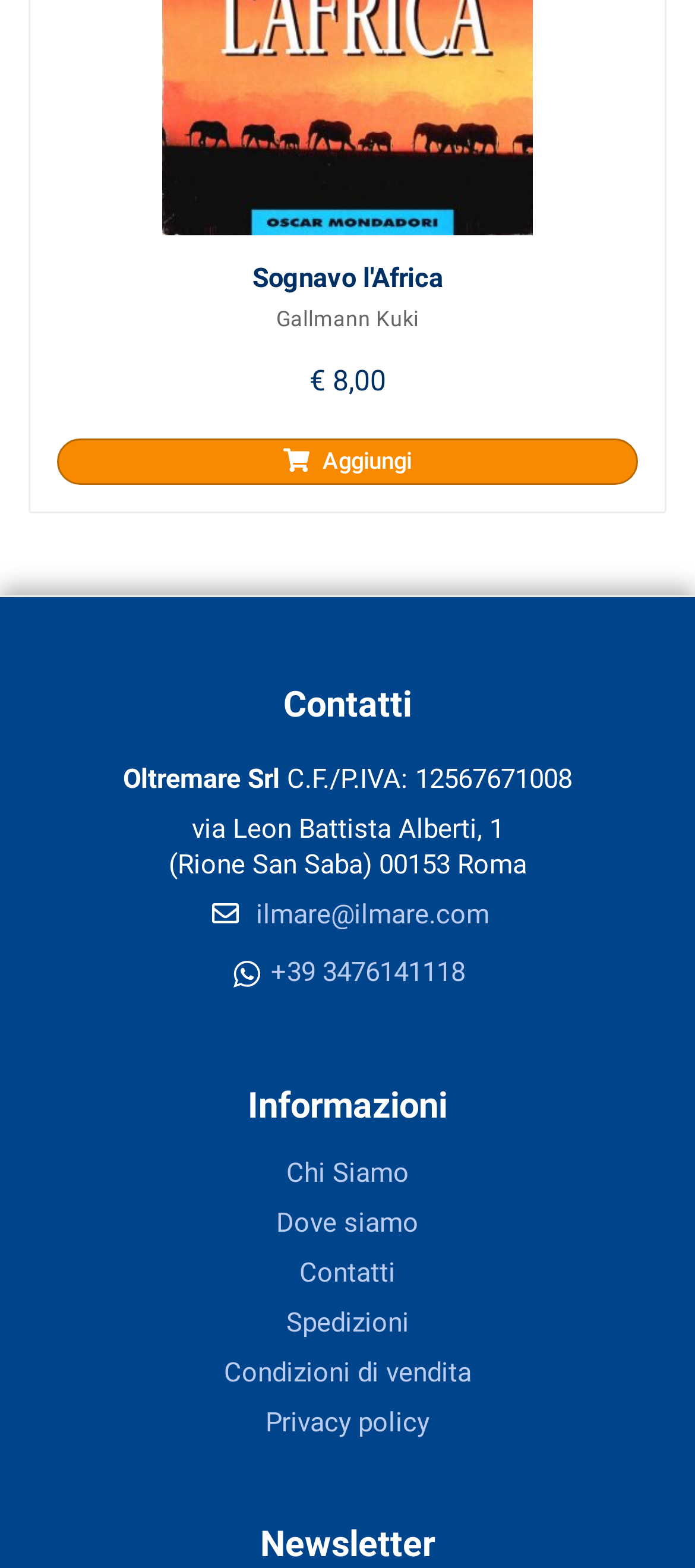Determine the coordinates of the bounding box for the clickable area needed to execute this instruction: "Add to cart".

[0.082, 0.279, 0.918, 0.309]